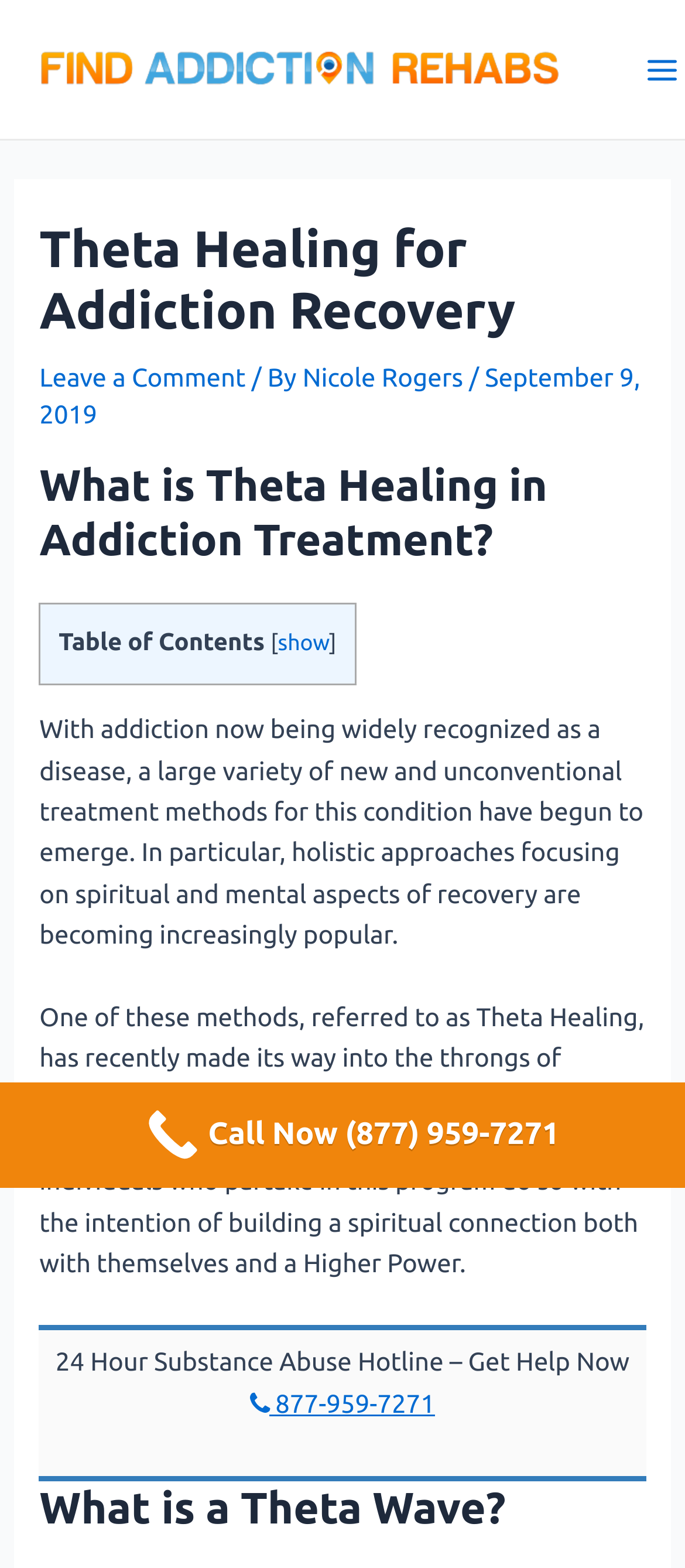Identify the webpage's primary heading and generate its text.

Theta Healing for Addiction Recovery